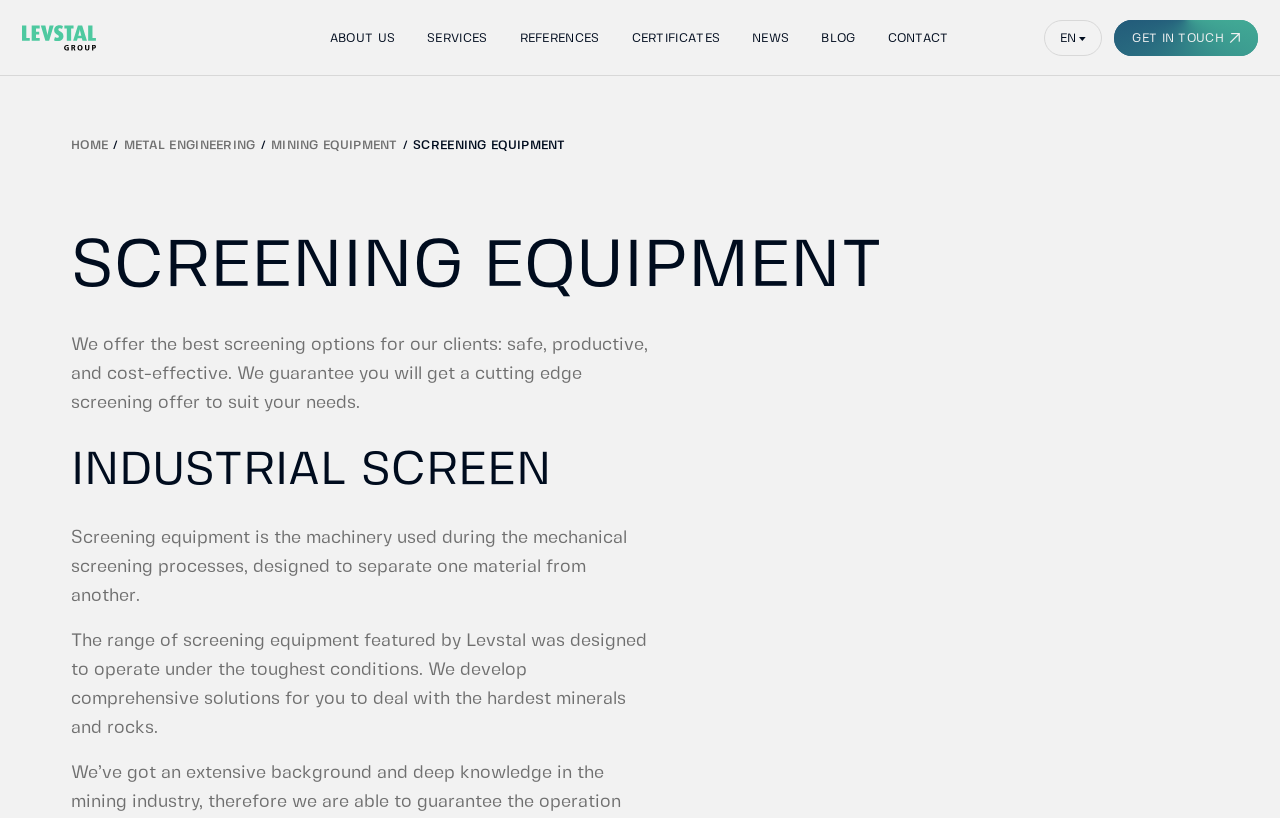Carefully examine the image and provide an in-depth answer to the question: What is the range of equipment featured by Levstal designed to operate under?

The webpage states that the range of screening equipment featured by Levstal was designed to operate under the toughest conditions, as mentioned in the static text 'The range of screening equipment featured by Levstal was designed to operate under the toughest conditions.'.